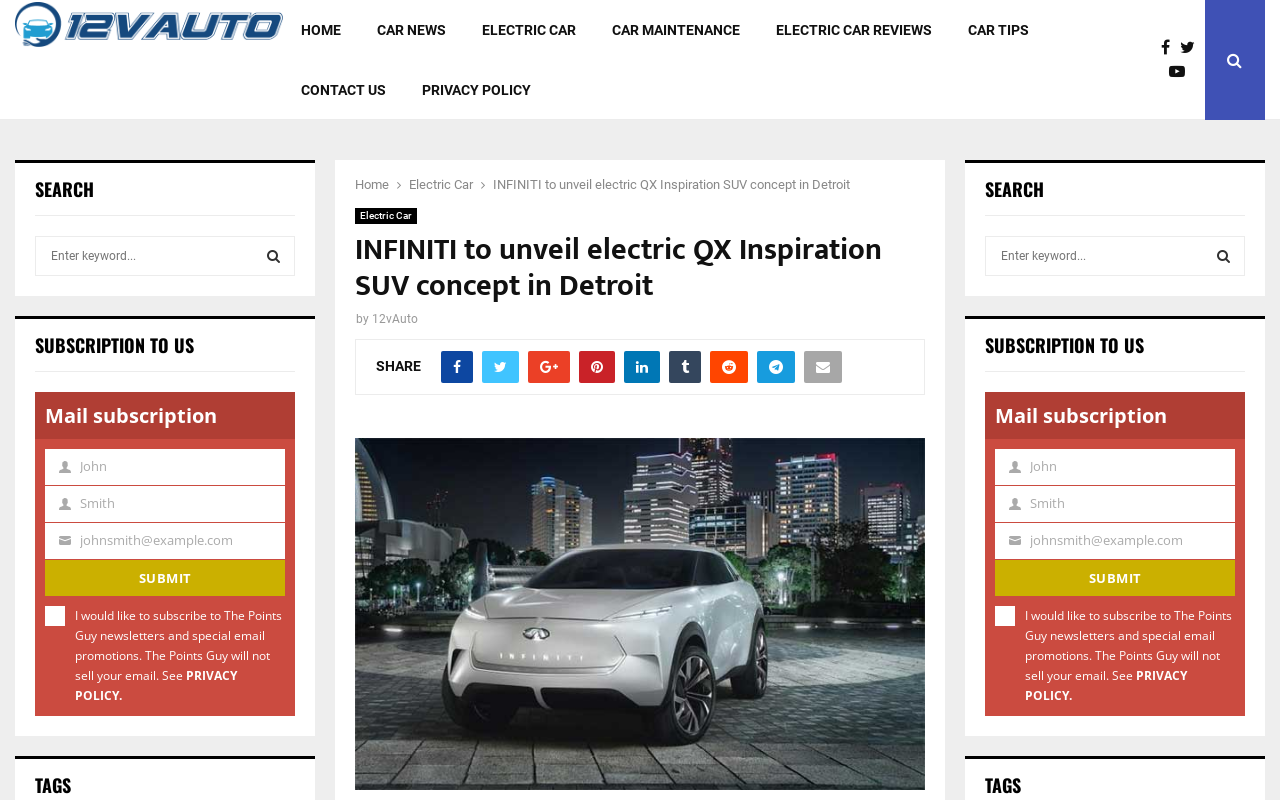What is the purpose of the checkbox in the subscription section?
Refer to the screenshot and answer in one word or phrase.

To subscribe to newsletters